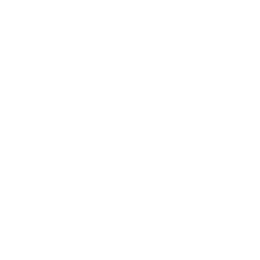Using the details from the image, please elaborate on the following question: What is the brand of the pullover?

The brand of the pullover is explicitly mentioned in the description as 'Fear of God', which is a well-known brand synonymous with contemporary aesthetic and superior quality.